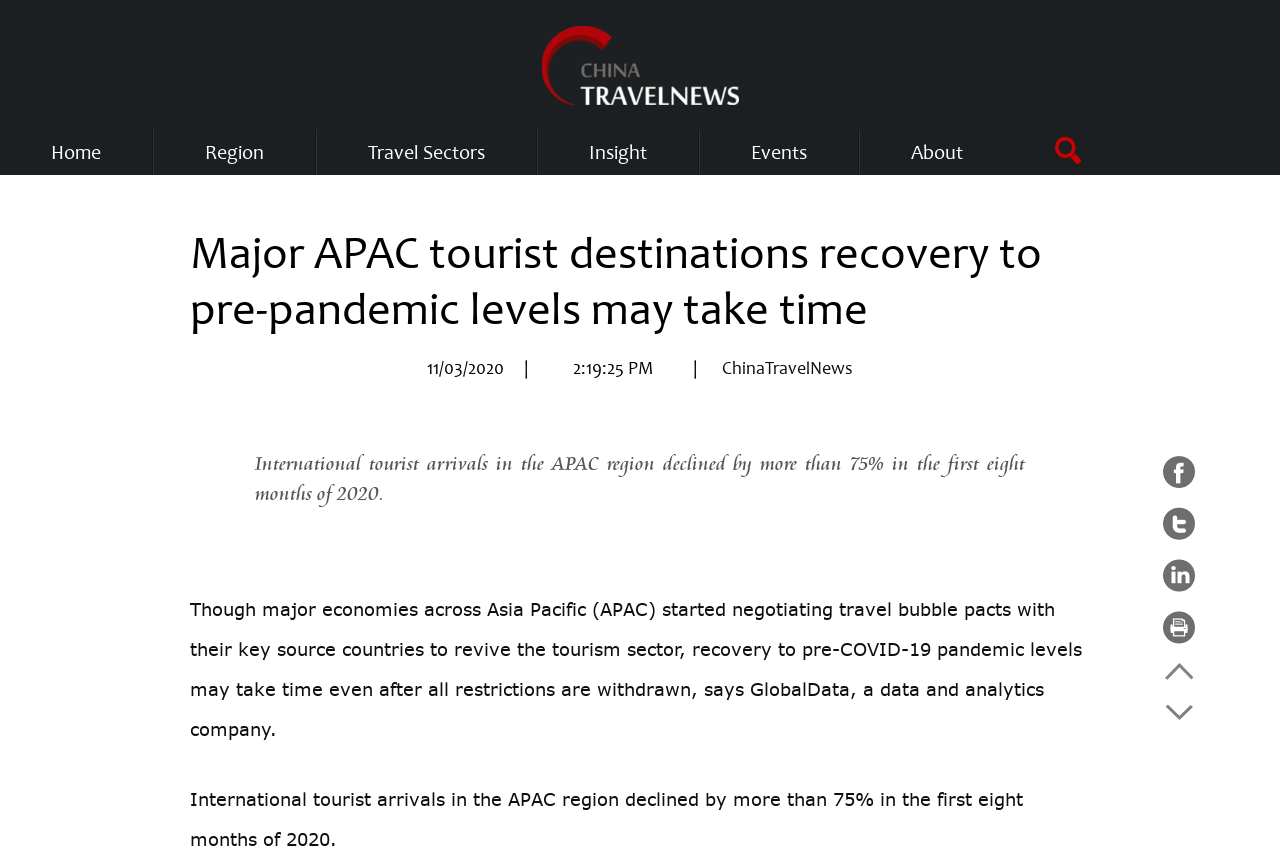What is the company mentioned in the article?
Provide a concise answer using a single word or phrase based on the image.

GlobalData